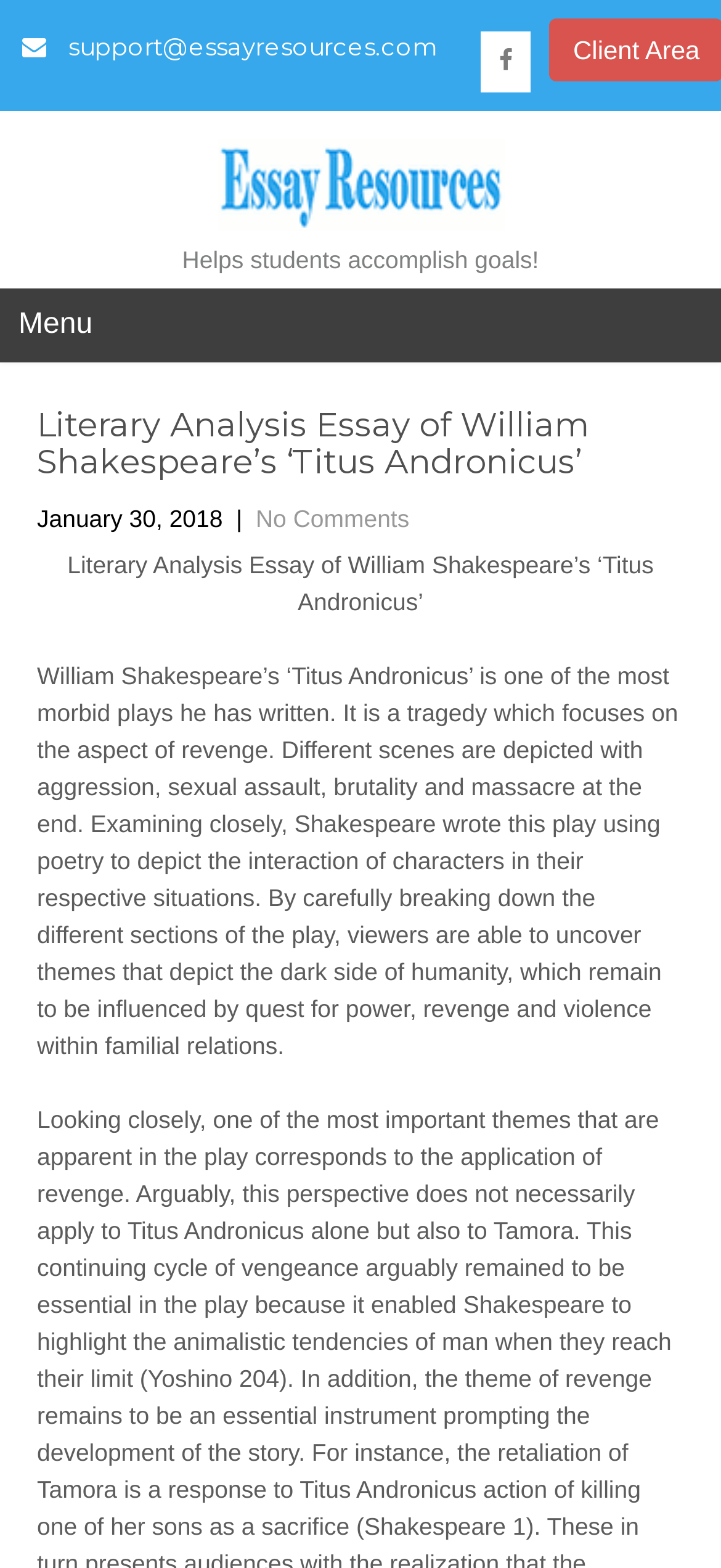Please respond in a single word or phrase: 
What is the theme depicted in the play?

Dark side of humanity